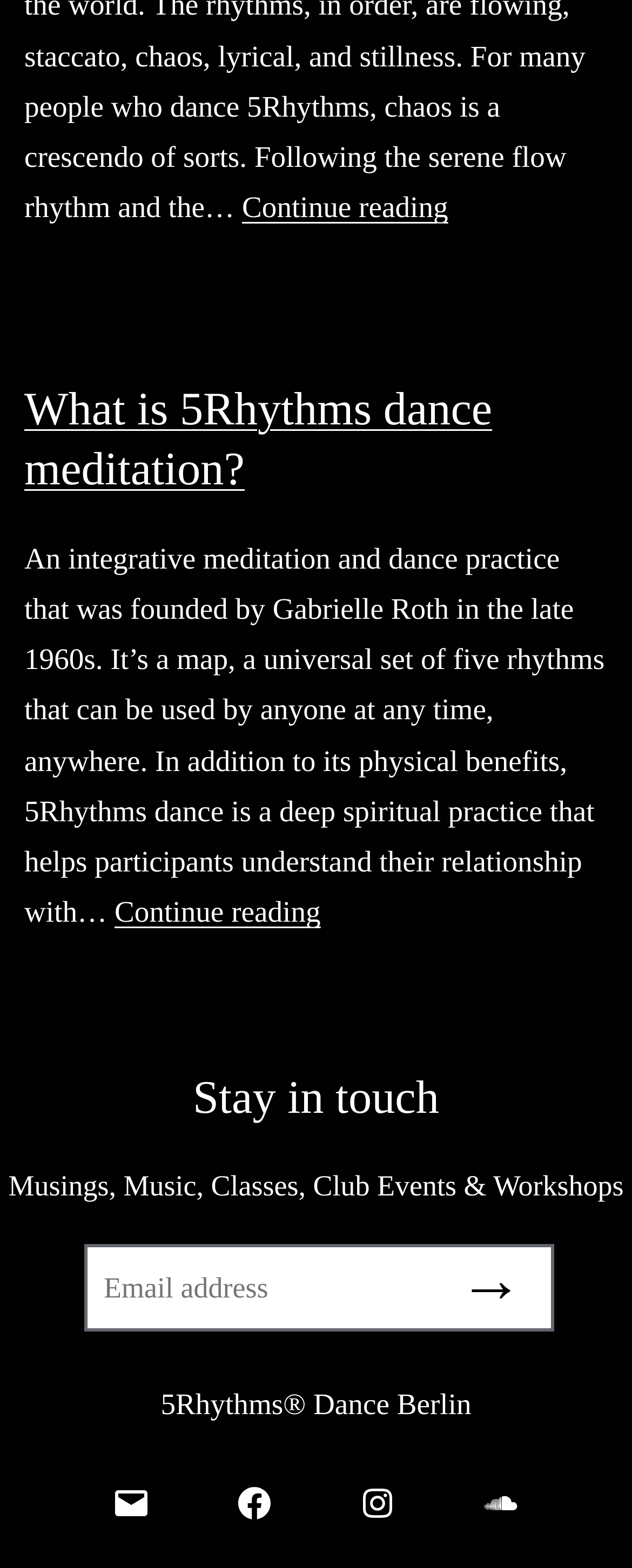Determine the bounding box coordinates of the UI element that matches the following description: "What is 5Rhythms dance meditation?". The coordinates should be four float numbers between 0 and 1 in the format [left, top, right, bottom].

[0.038, 0.245, 0.779, 0.316]